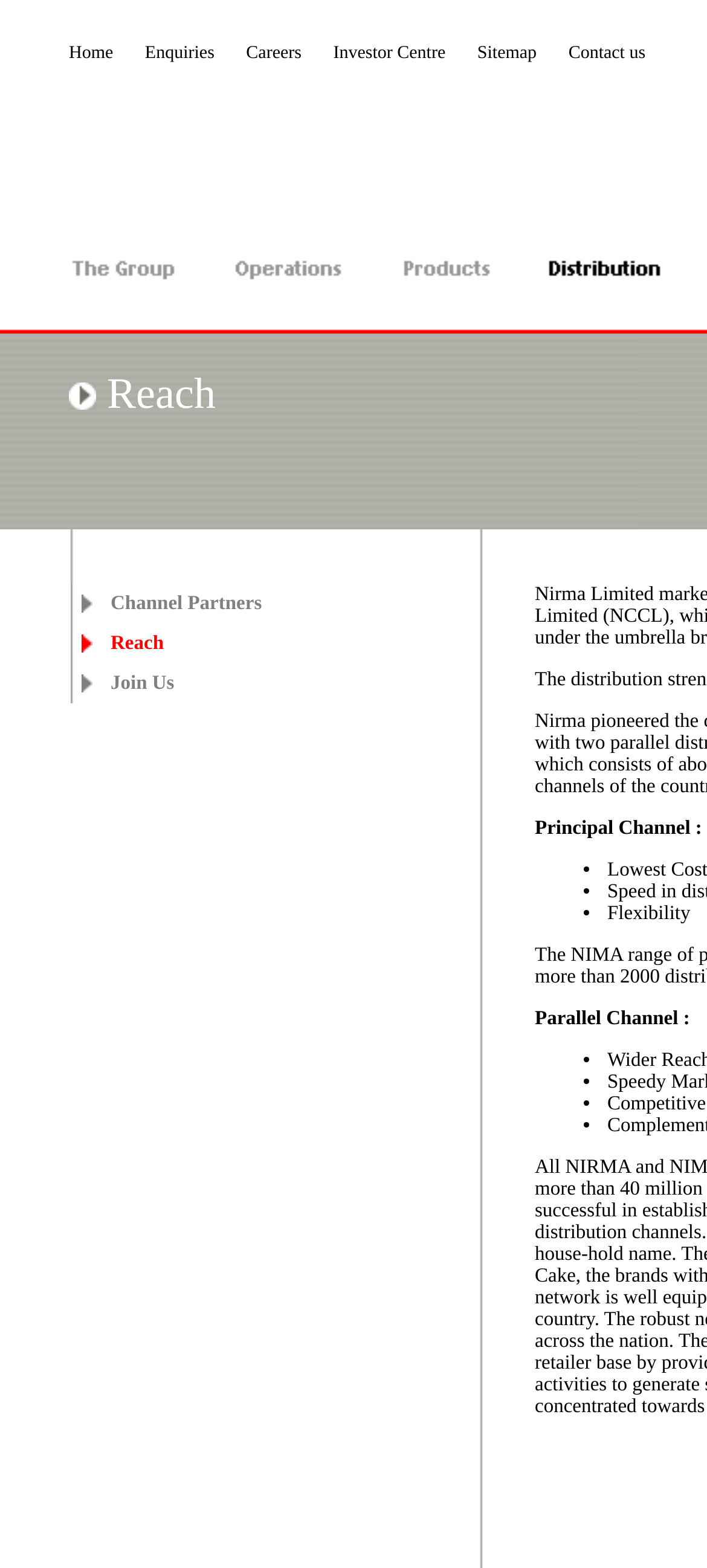Write an exhaustive caption that covers the webpage's main aspects.

The webpage is about Nirma Limited, a trusted household name in India with decades of experience, offering quality products ranging from cosmetics, soaps, detergents, and salt. 

At the top, there is a logo image on the left, accompanied by a table cell containing a brief description of Nirma Limited. Below this, there is a navigation menu with links to various sections, including Home, Enquiries, Careers, Investor Centre, Sitemap, and Contact us. 

On the left side, there is a vertical menu with links to the group, operations, products & brands, and distribution. Each link has a corresponding image beside it. 

The main content area is divided into two sections. The left section contains a table with a heading "Channel Partners Reach Join Us" and three rows below it, each with an image and a link to Channel Partners, Reach, and Join Us, respectively. 

The right section has a list of bullet points with text "Flexibility" and "Parallel Channel :" followed by a series of bullet points. There is also a static text "•" repeated several times, likely indicating a list of items. 

At the bottom, there is a small image and a static text "\xa0" which might be a separator or a decorative element.